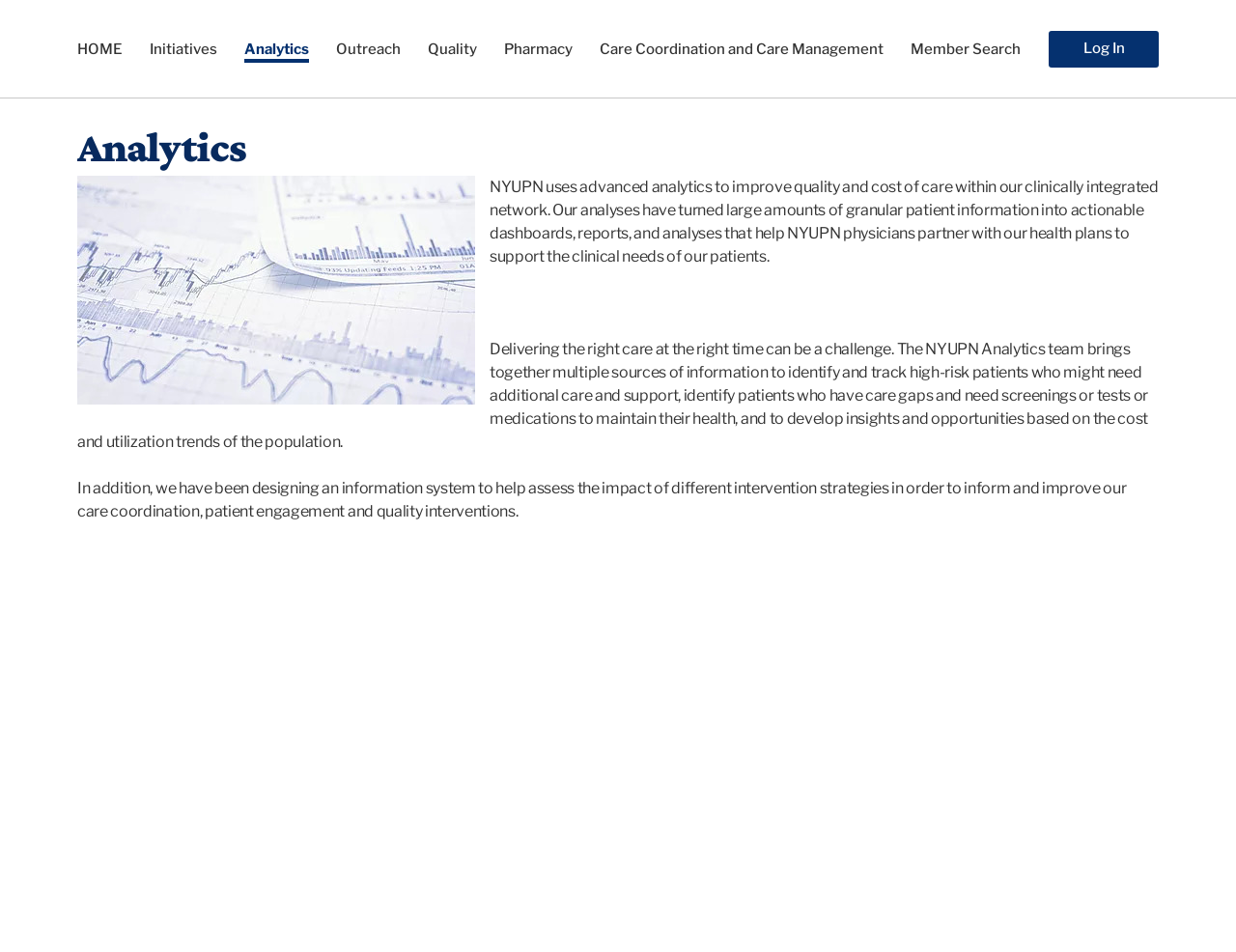Locate the coordinates of the bounding box for the clickable region that fulfills this instruction: "Click on the 'Log In' link".

[0.848, 0.032, 0.938, 0.07]